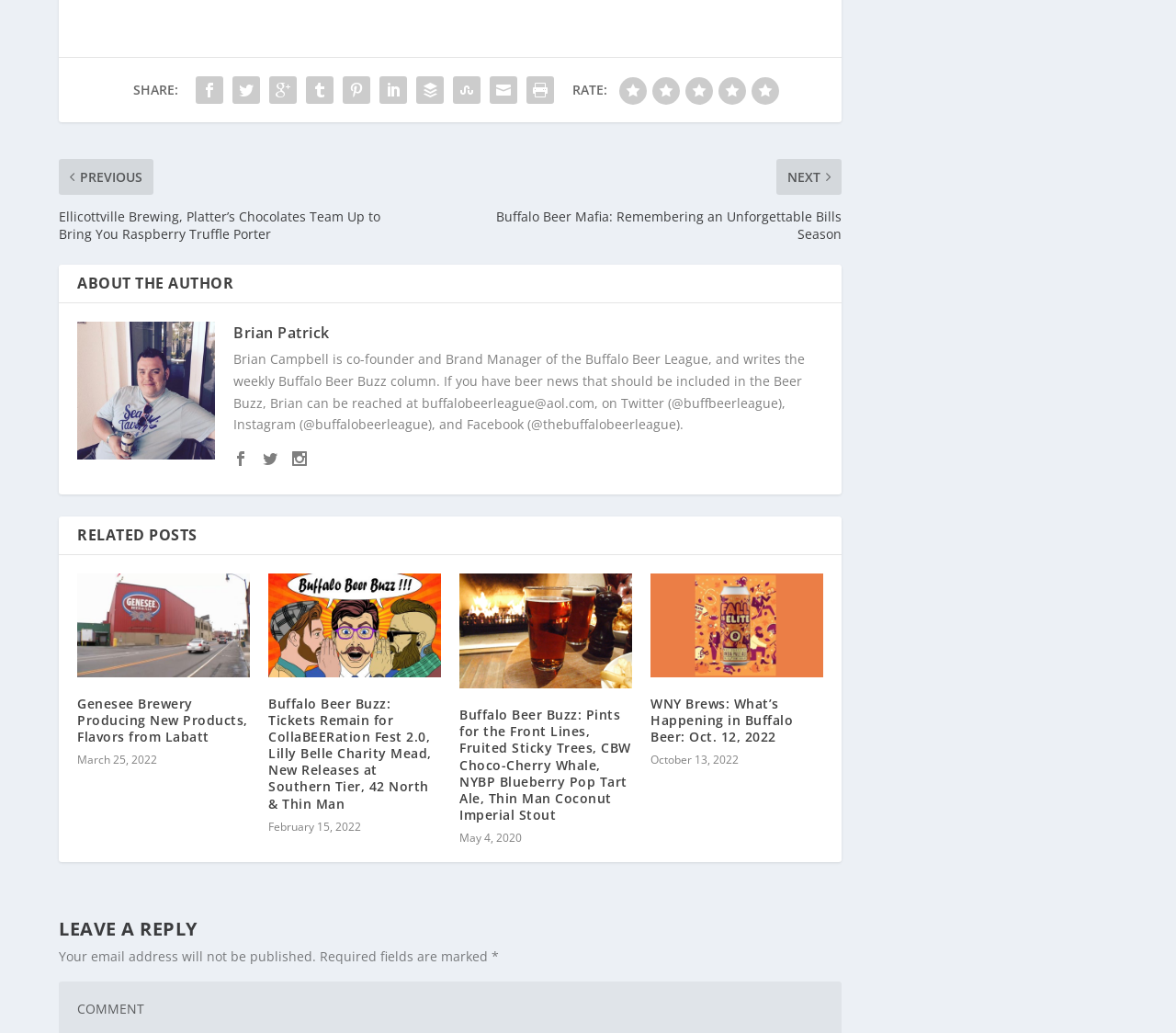Please find the bounding box coordinates of the element's region to be clicked to carry out this instruction: "Read more about the author".

[0.198, 0.301, 0.28, 0.32]